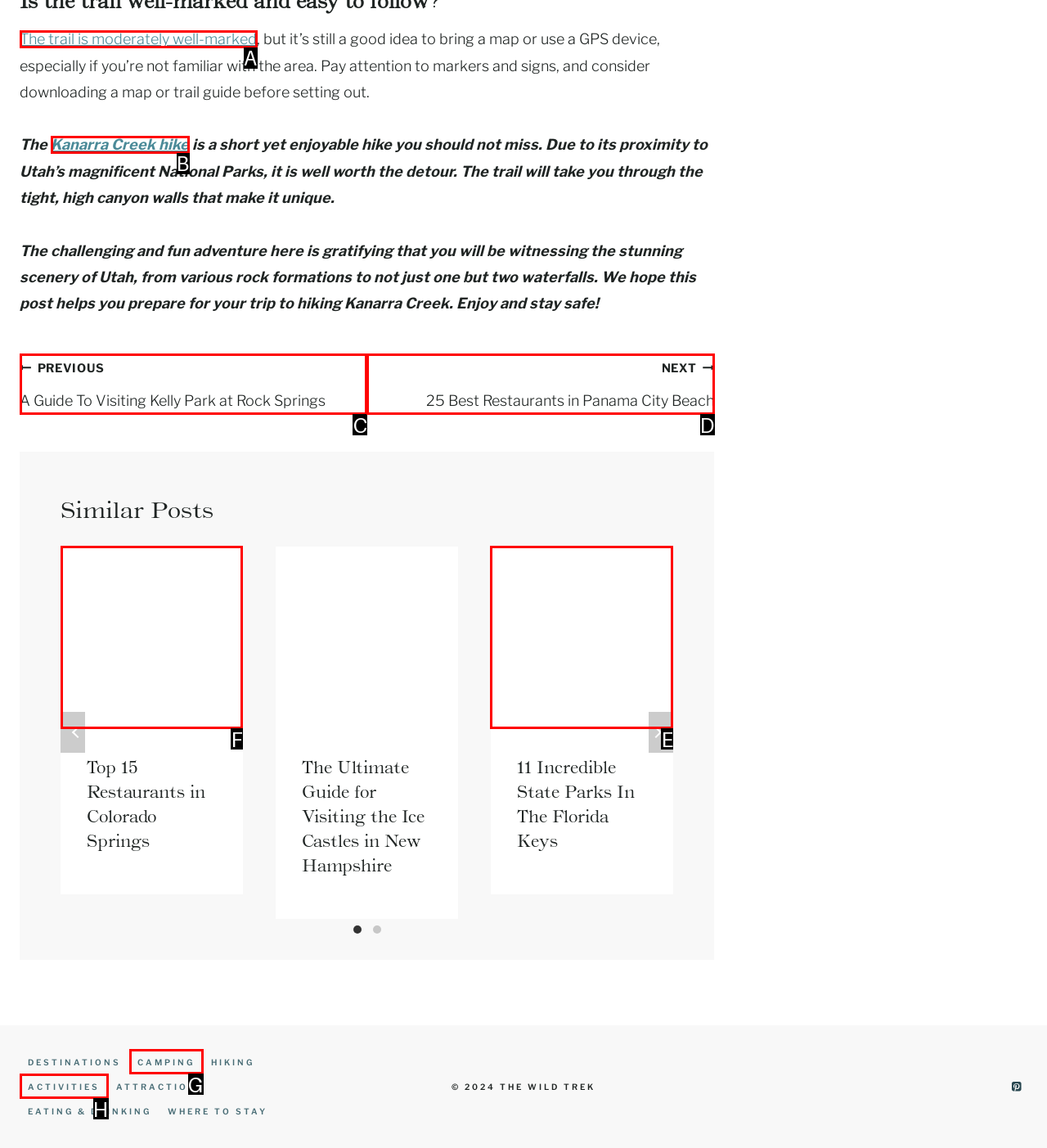Select the right option to accomplish this task: View the 'Top 15 Restaurants in Colorado Springs' article. Reply with the letter corresponding to the correct UI element.

F